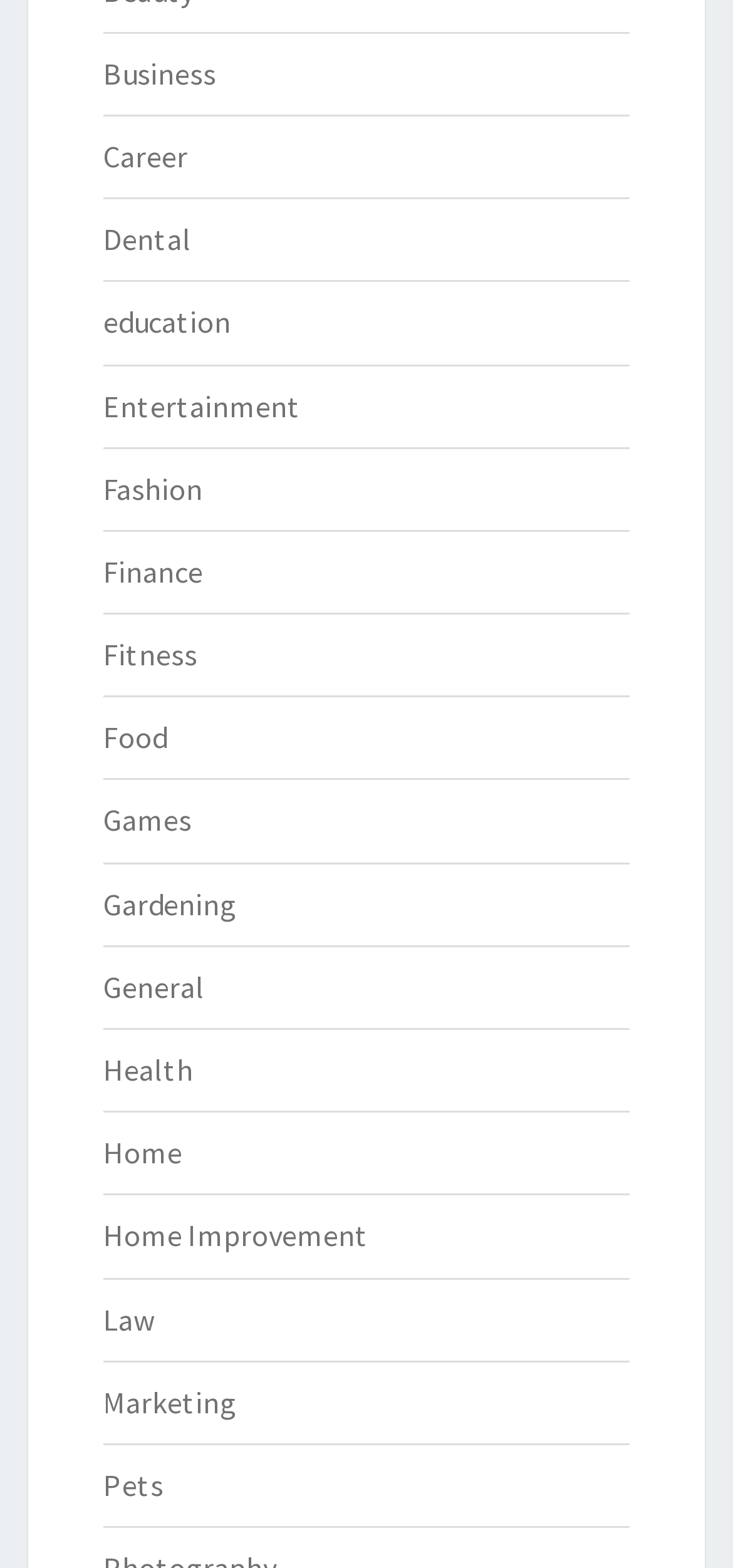Find and indicate the bounding box coordinates of the region you should select to follow the given instruction: "Explore Career".

[0.141, 0.087, 0.256, 0.111]